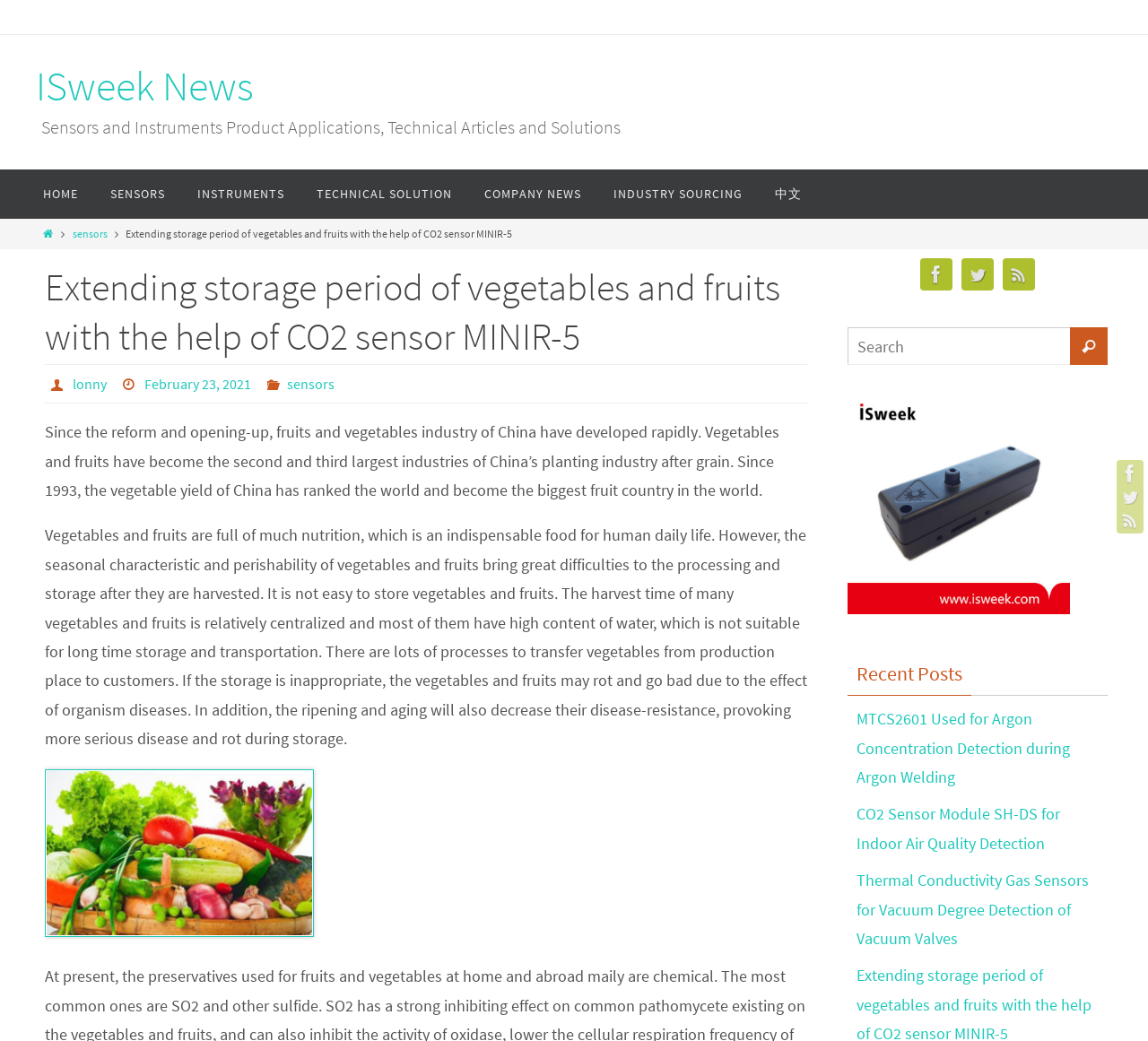Explain in detail what is displayed on the webpage.

This webpage is about ISweek News, a platform that provides information on sensors and instruments, technical articles, and solutions. At the top right corner, there are three social media links: Facebook, Twitter, and RSS, each accompanied by an image. Below these links, there is a navigation menu with seven options: HOME, SENSORS, INSTRUMENTS, TECHNICAL SOLUTION, COMPANY NEWS, INDUSTRY SOURCING, and 中文.

The main content of the webpage is an article titled "Extending storage period of vegetables and fruits with the help of CO2 sensor MINIR-5". The article has a heading, followed by information about the author, date, and categories. The content of the article discusses the development of China's fruits and vegetables industry, the importance of vegetables and fruits in daily life, and the challenges of storing and transporting them.

On the right side of the webpage, there is a search box with a search button. Below the search box, there are three links to related articles, each accompanied by an image. The links are titled "PM2.5 Particle Sensor - OPC-R1", "MTCS2601 Used for Argon Concentration Detection during Argon Welding", and "CO2 Sensor Module SH-DS for Indoor Air Quality Detection". Further down, there is a heading "Recent Posts" followed by three more links to related articles.

Overall, the webpage provides information on sensors and instruments, with a focus on their applications in various industries, including fruits and vegetables storage and transportation.